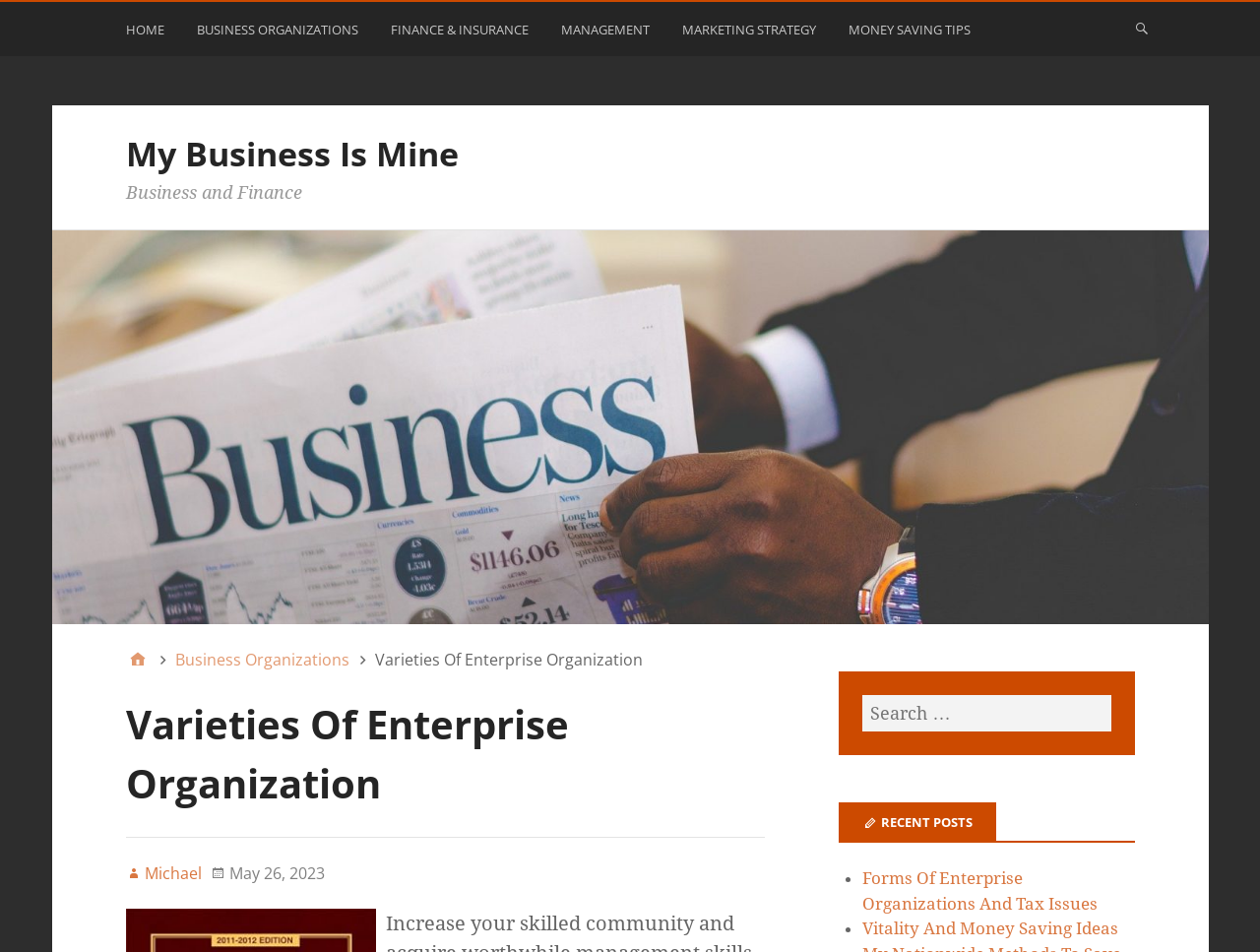Provide the bounding box coordinates of the area you need to click to execute the following instruction: "go to home page".

[0.1, 0.012, 0.134, 0.059]